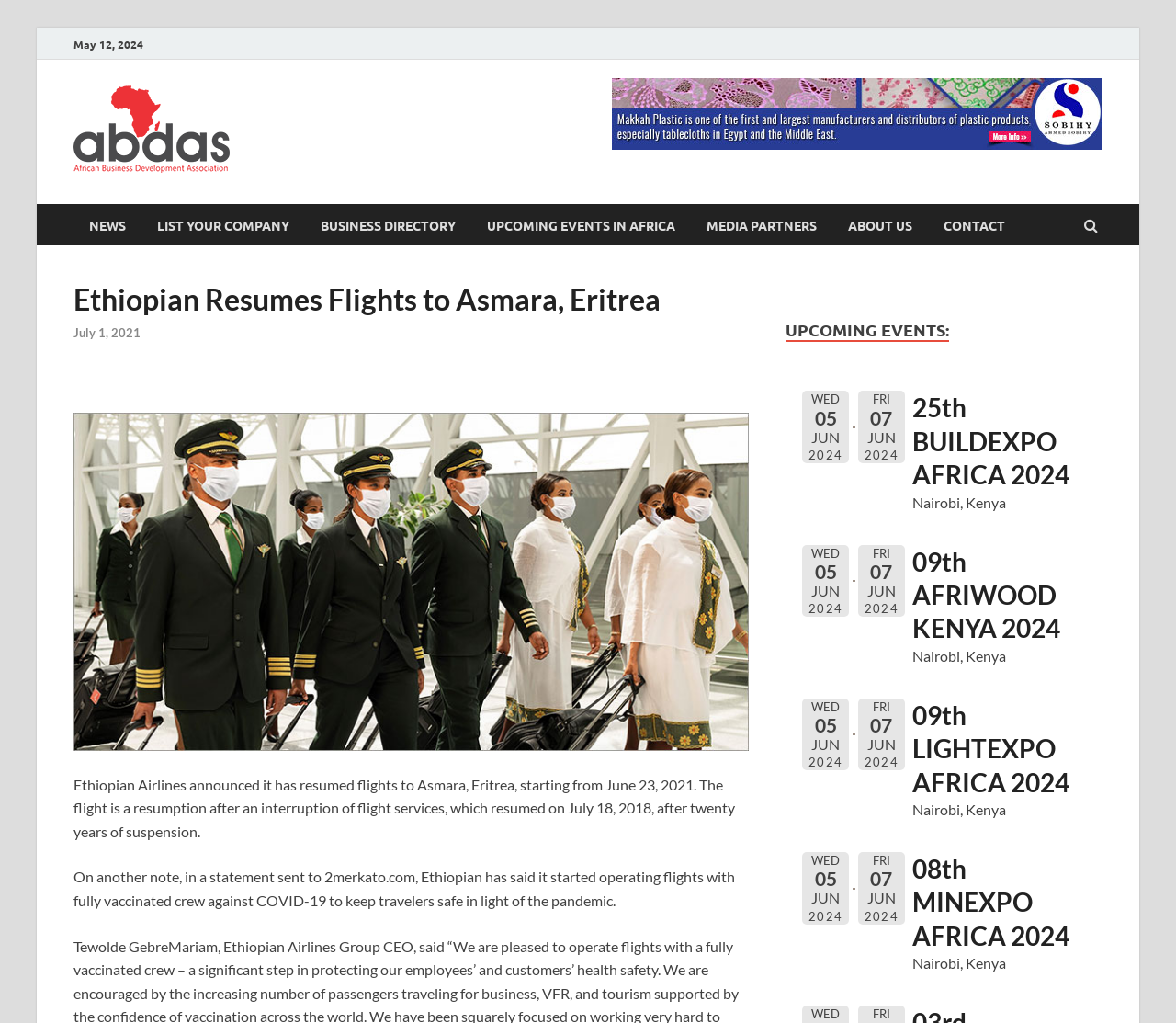Can you provide the bounding box coordinates for the element that should be clicked to implement the instruction: "Select an award winner"?

None